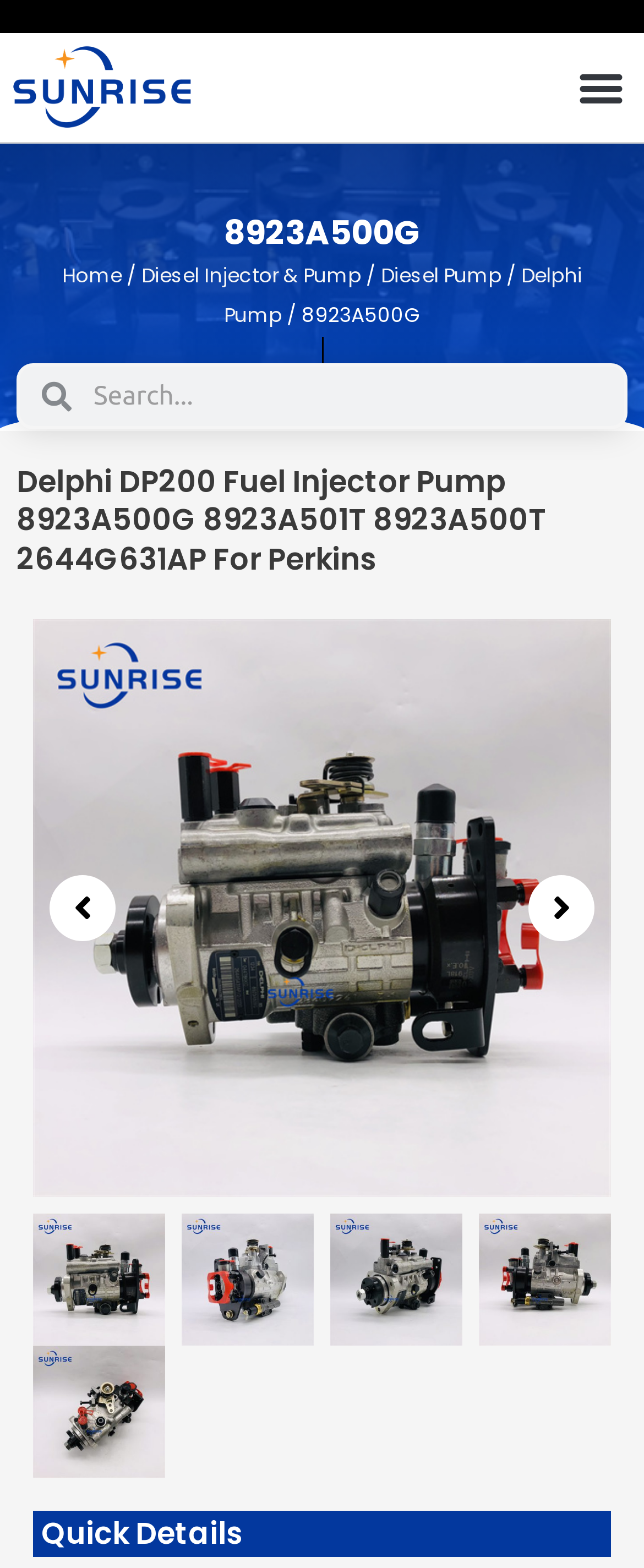Identify the bounding box for the given UI element using the description provided. Coordinates should be in the format (top-left x, top-left y, bottom-right x, bottom-right y) and must be between 0 and 1. Here is the description: Diesel Injector & Pump

[0.219, 0.166, 0.56, 0.184]